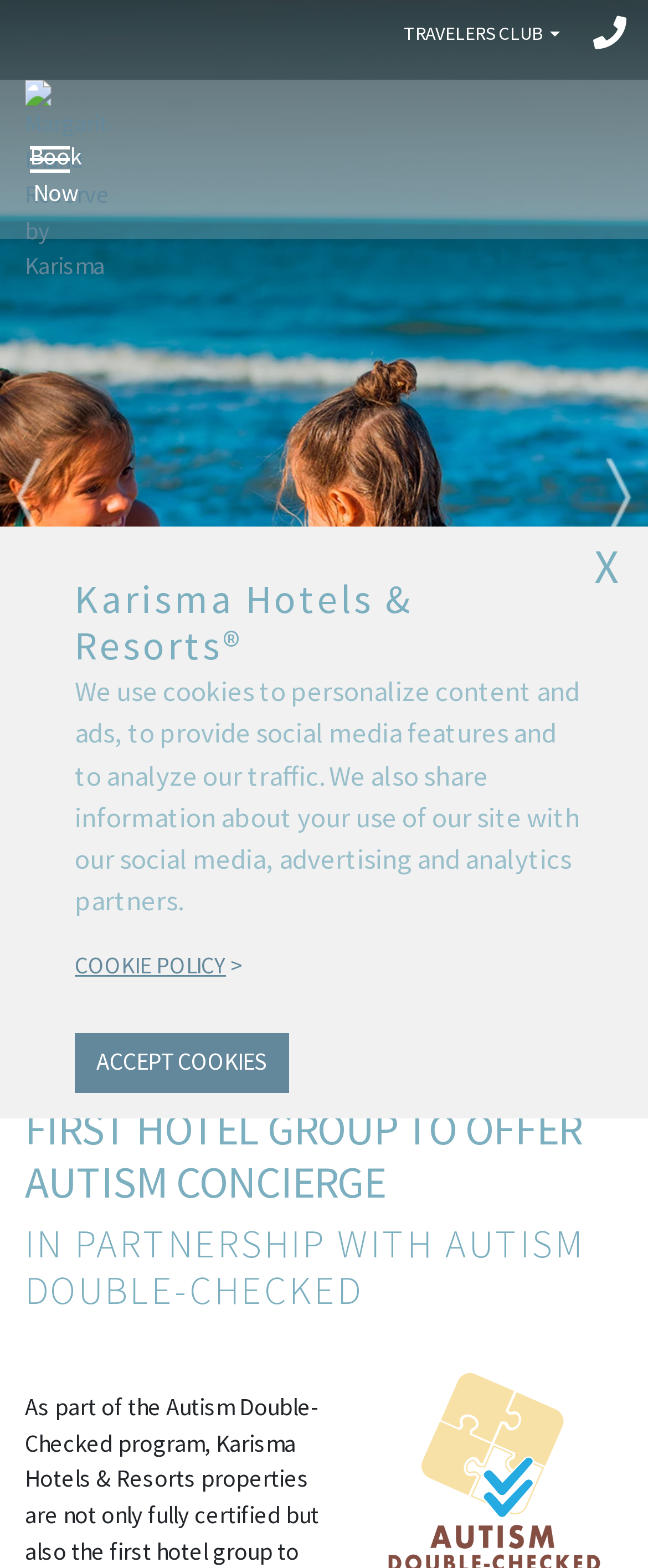Using the format (top-left x, top-left y, bottom-right x, bottom-right y), and given the element description, identify the bounding box coordinates within the screenshot: Book Now

[0.046, 0.089, 0.126, 0.114]